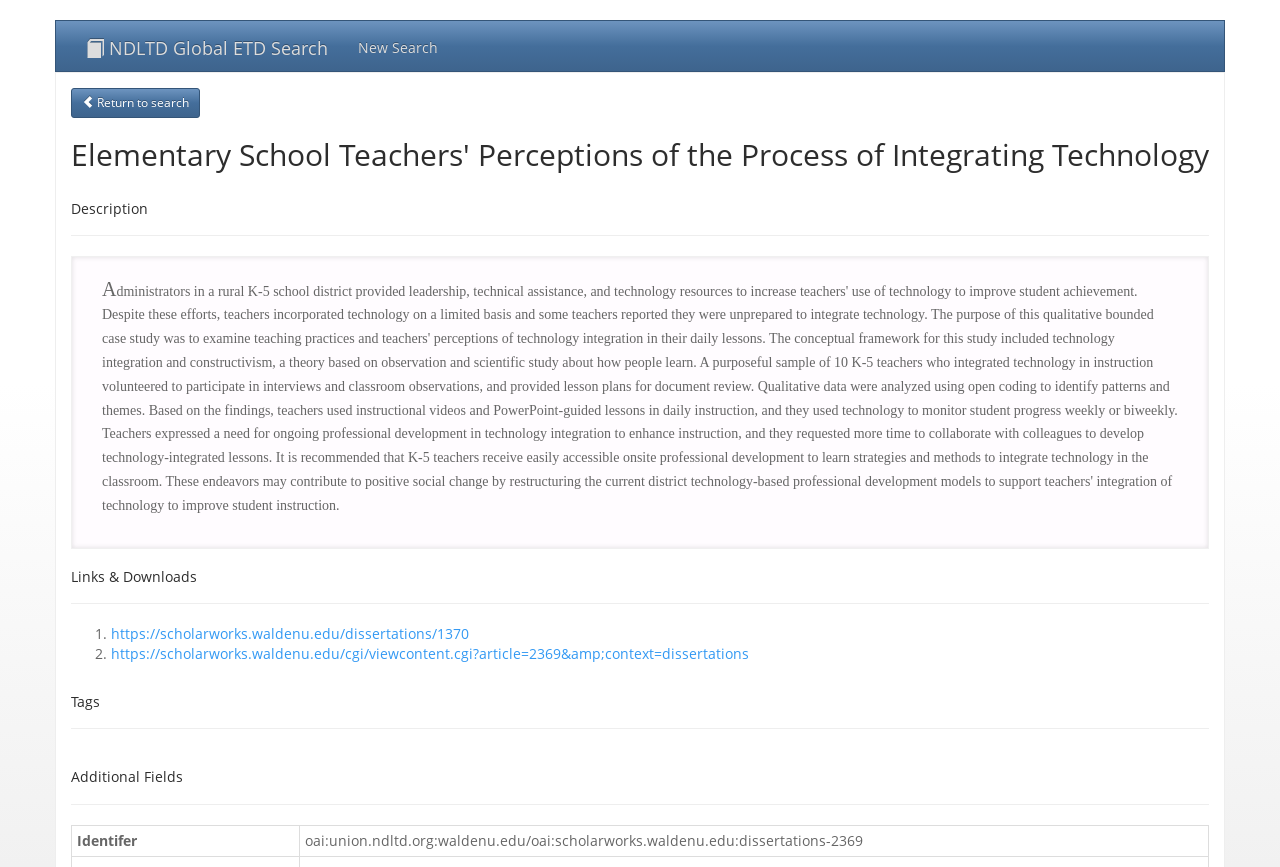Generate a comprehensive description of the contents of the webpage.

The webpage is titled "Global ETD Search" and appears to be a search result page for electronic theses and dissertations. At the top left, there is a link to "NDLTD Global ETD Search" and next to it, a link to "New Search". Below these links, there is a link to "Return to search" on the left side.

The main content of the page is a search result, which is an academic paper titled "Elementary School Teachers' Perceptions of the Process of Integrating Technology". Below the title, there are three sections: "Description", "Links & Downloads", and "Tags". The "Description" section is not filled with any text, but the "Links & Downloads" section contains a list of two links to the paper, with list markers "1." and "2.".

Further down, there is an "Additional Fields" section, which contains a table with two columns. The first column has a header "Identifer" and the second column has a value "oai:union.ndltd.org:waldenu.edu/oai:scholarworks.waldenu.edu:dissertations-2369".